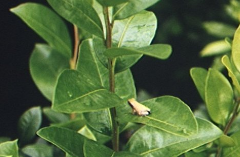Give a thorough caption of the image, focusing on all visible elements.

The image showcases a close-up of vibrant, green leaves, likely from a shrub or small tree, highlighting the lush, healthy foliage characteristic of native plants. The leaves display a variety of textures and shapes, demonstrating the plant's vitality and resilience in its natural environment. This visual representation aligns with the ecological focus of Carolina Greenery, an ecological consulting and plant nursery business dedicated to the restoration and creation of native habitats in North Carolina's diverse landscapes, including the Carolina Sandhills, Coastal Plain, and Piedmont regions. The image reflects the organization's commitment to promoting sustainable plant practices and encouraging biodiversity within local ecosystems.